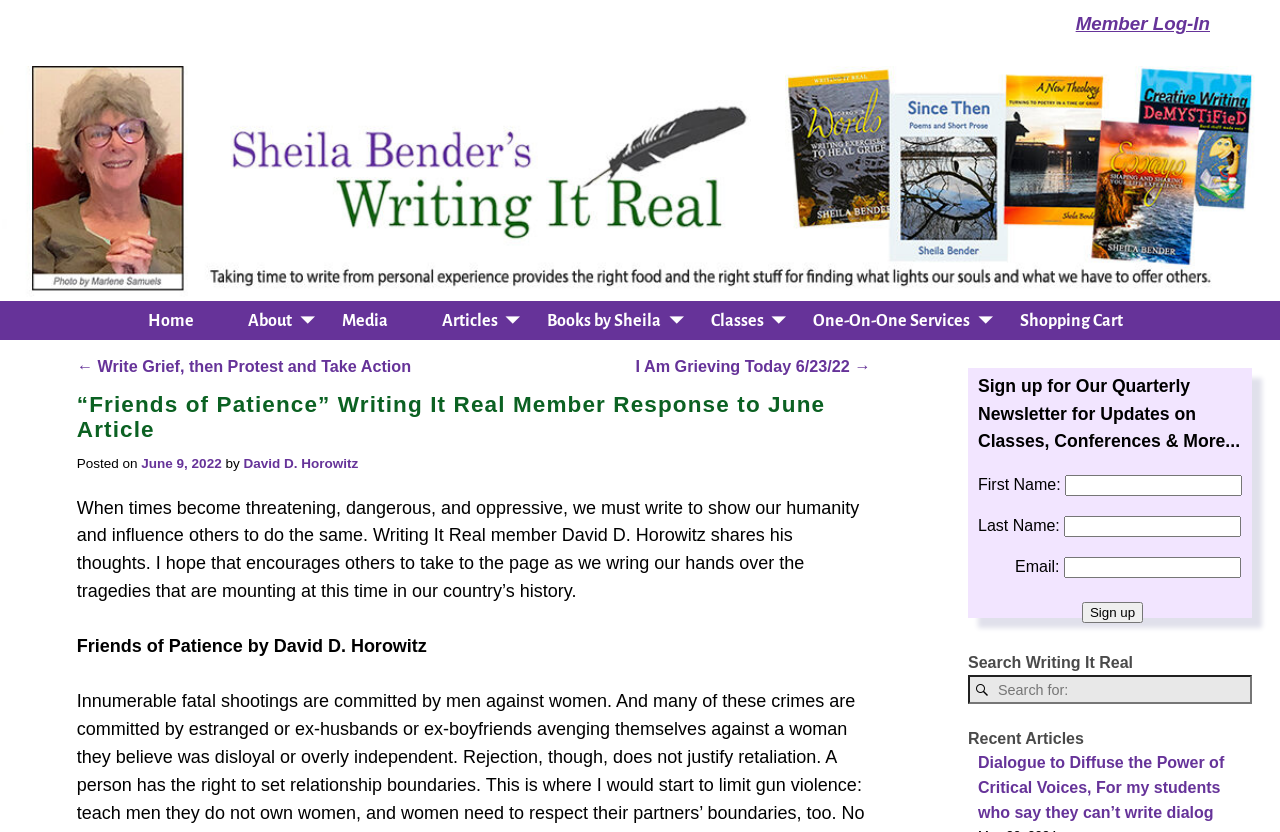What is the navigation link above the article?
From the screenshot, provide a brief answer in one word or phrase.

Write Grief, then Protest and Take Action